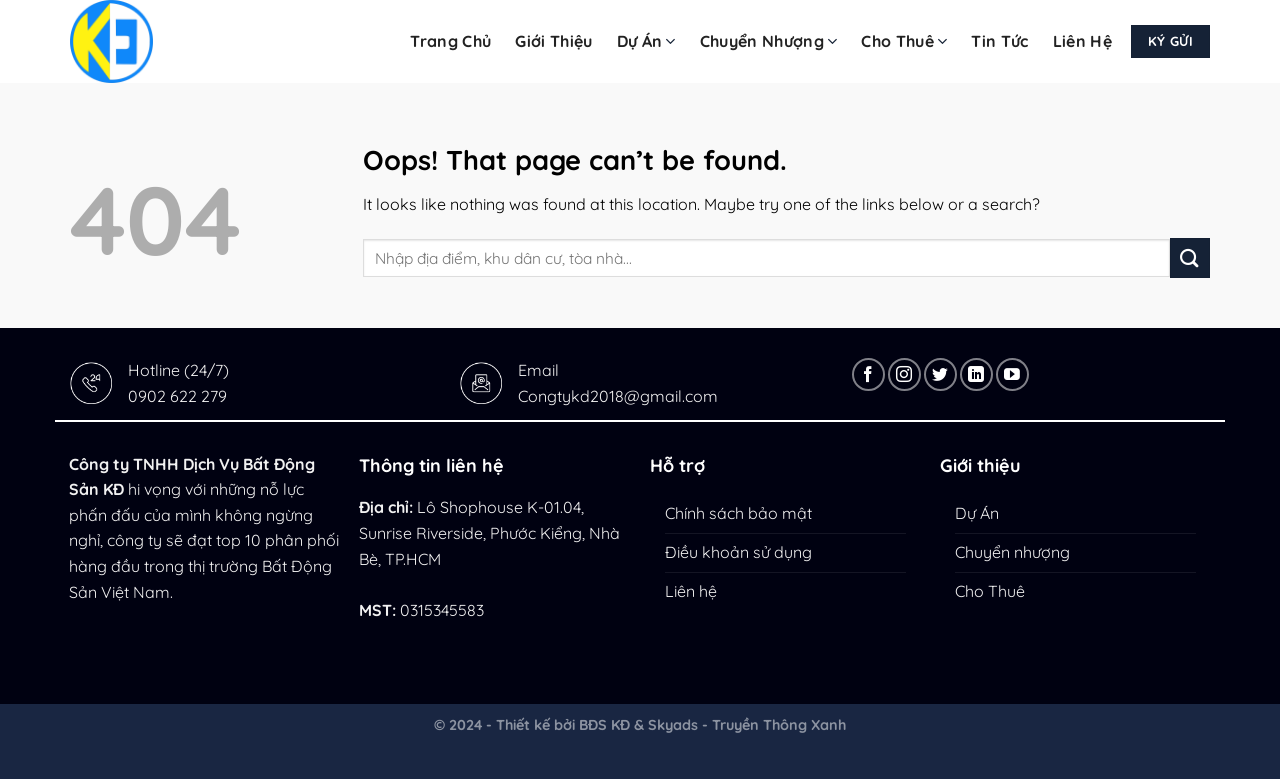Show the bounding box coordinates of the element that should be clicked to complete the task: "Click the 'English' button".

None